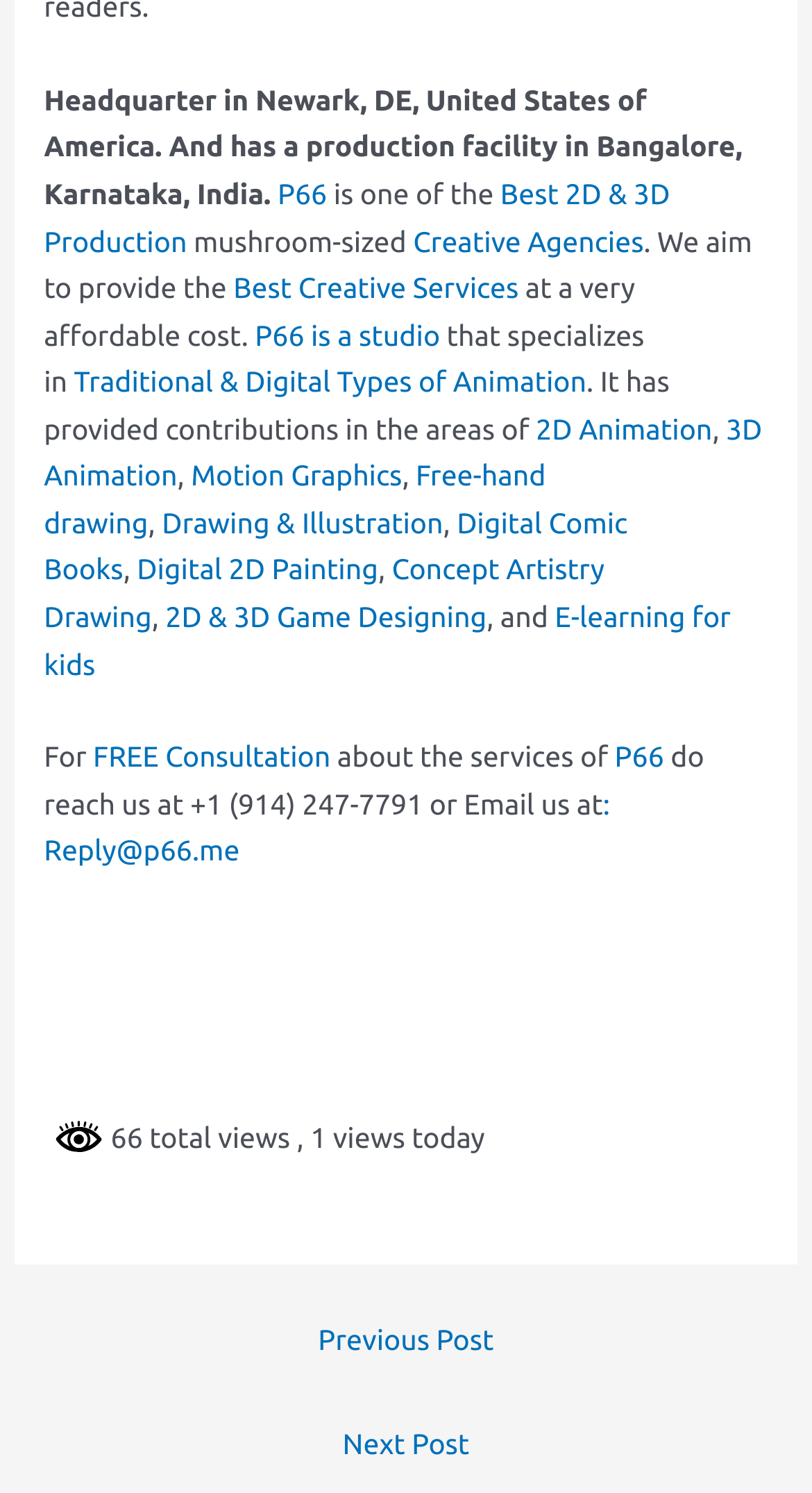Carefully examine the image and provide an in-depth answer to the question: How can I contact P66 for a free consultation?

I found this information in the StaticText element that mentions 'do reach us at +1 (914) 247-7791 or Email us at' and the link element with the text ': Reply@p66.me'.